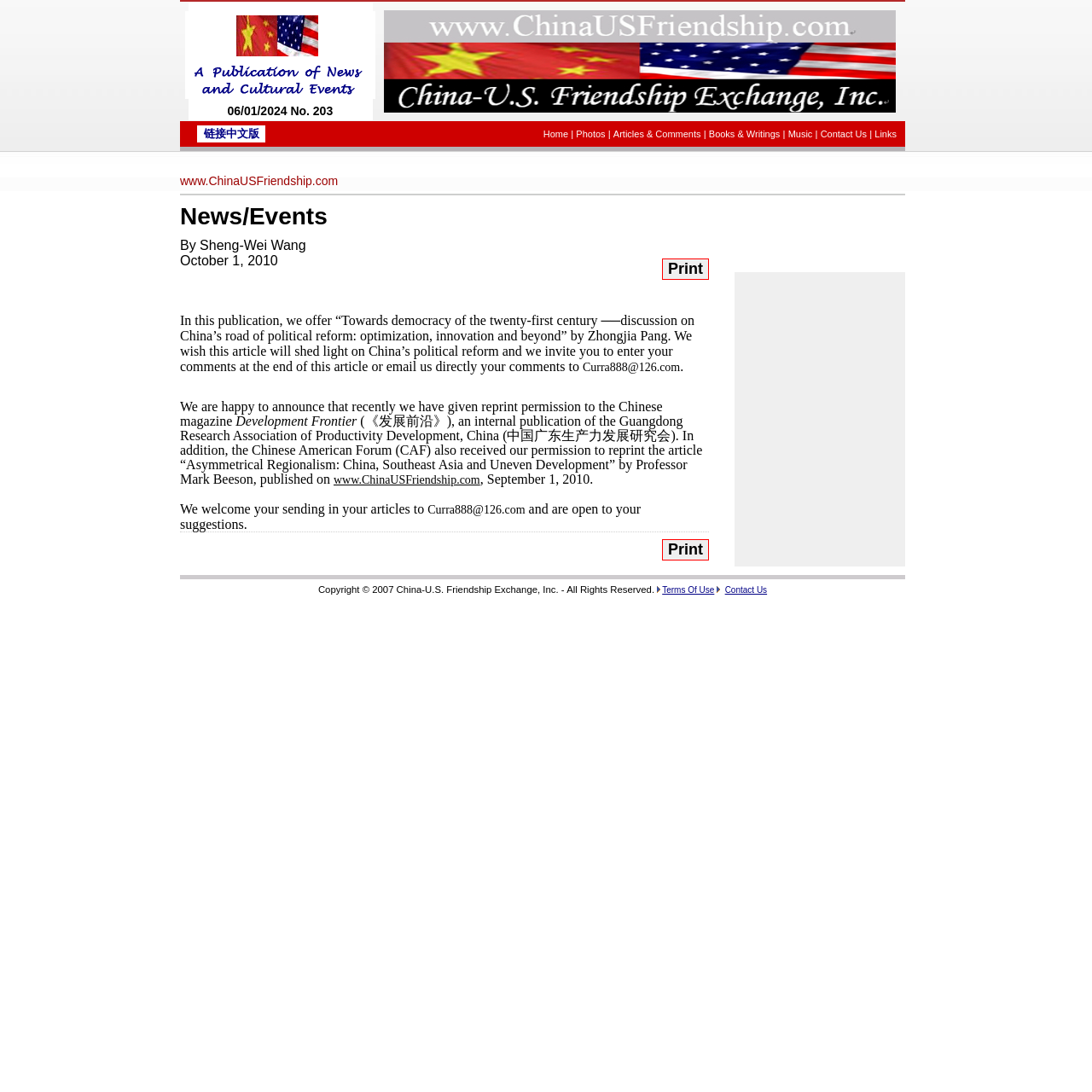For the following element description, predict the bounding box coordinates in the format (top-left x, top-left y, bottom-right x, bottom-right y). All values should be floating point numbers between 0 and 1. Description: value="Print"

[0.606, 0.236, 0.649, 0.256]